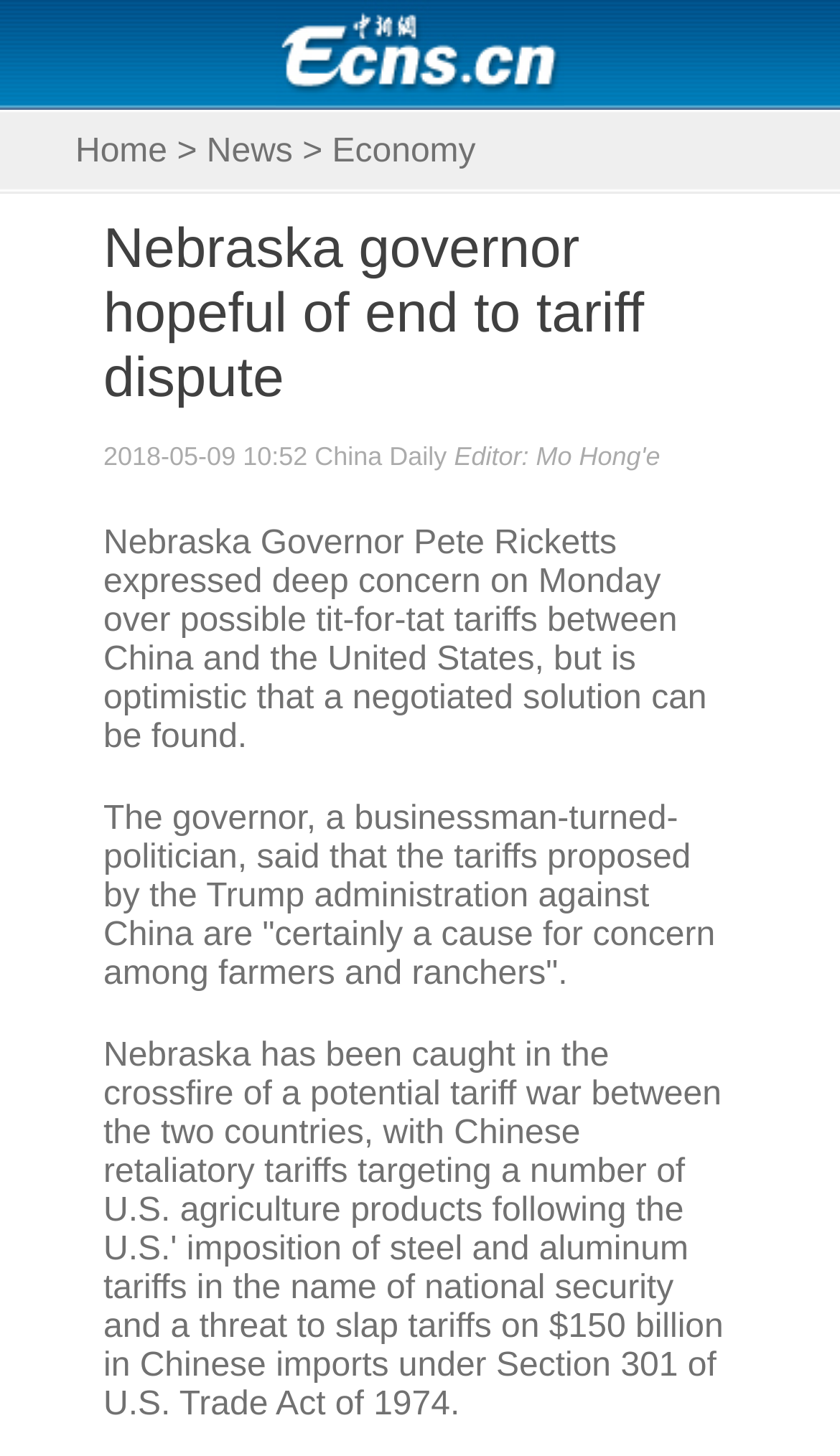What is the date of the article?
From the screenshot, provide a brief answer in one word or phrase.

2018-05-09